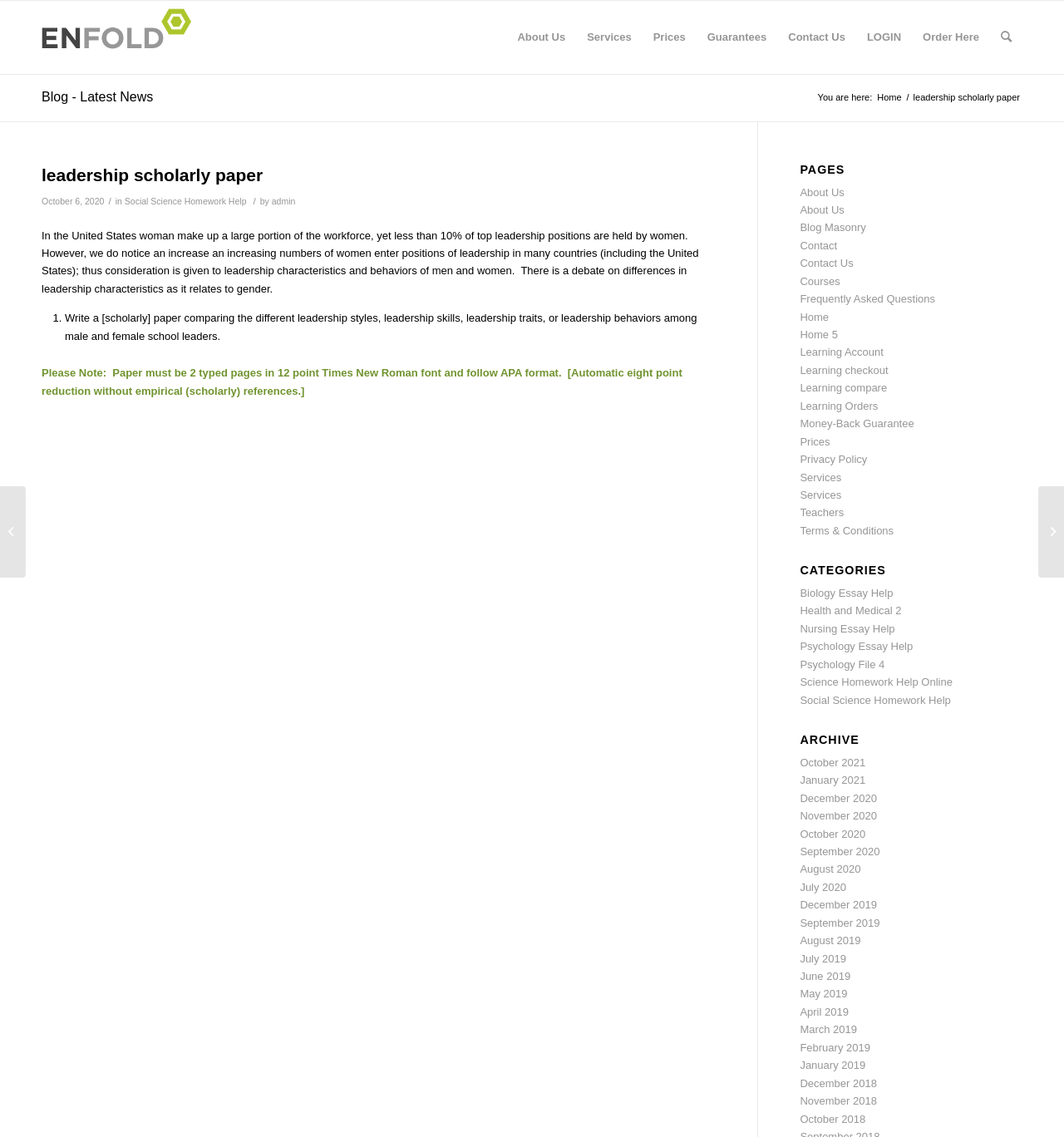Please locate the bounding box coordinates of the region I need to click to follow this instruction: "Read the 'leadership scholarly paper' article".

[0.039, 0.144, 0.673, 0.191]